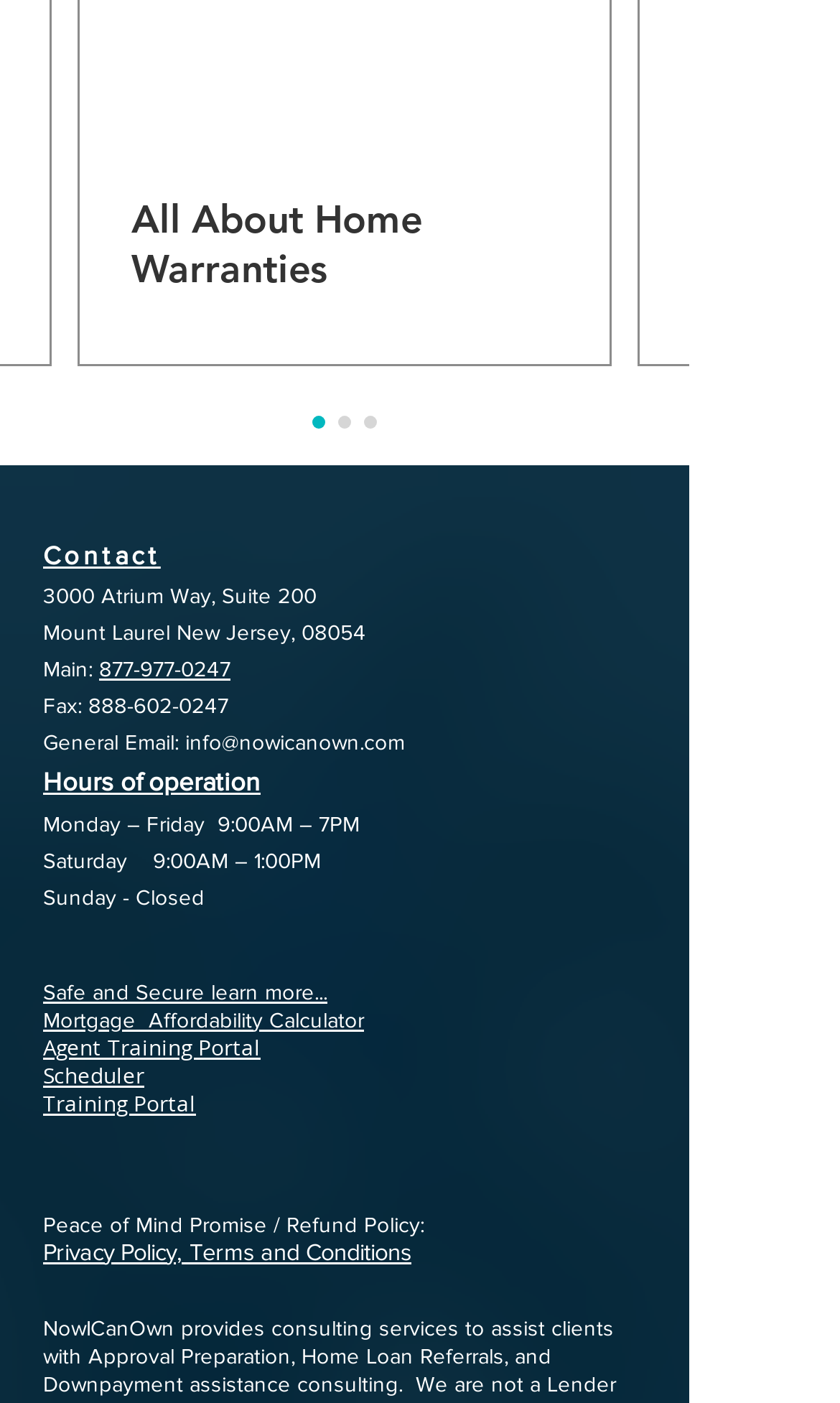Please identify the coordinates of the bounding box that should be clicked to fulfill this instruction: "View popular posts".

None